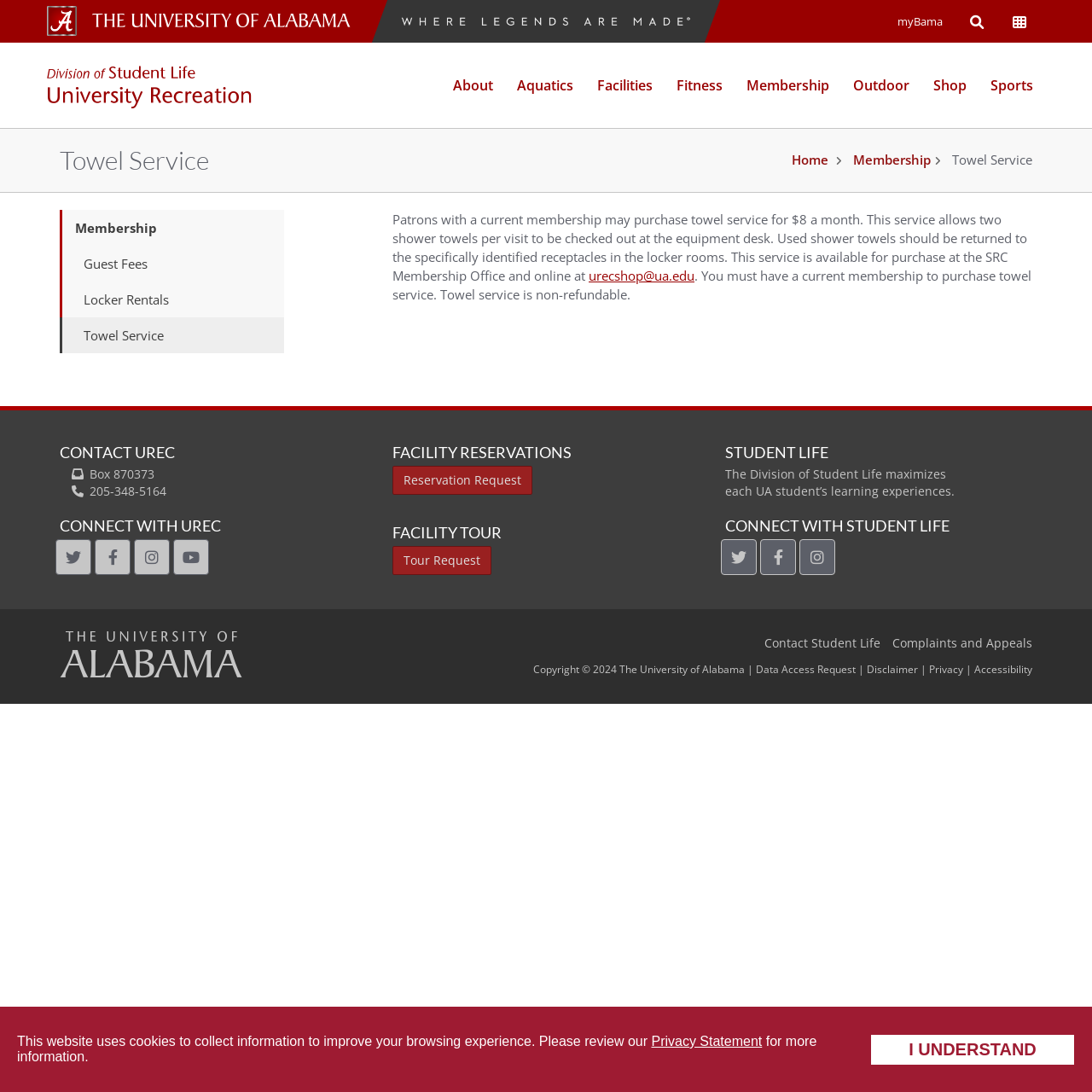Can you find the bounding box coordinates for the element that needs to be clicked to execute this instruction: "click the University Recreation link"? The coordinates should be given as four float numbers between 0 and 1, i.e., [left, top, right, bottom].

[0.031, 0.039, 0.241, 0.105]